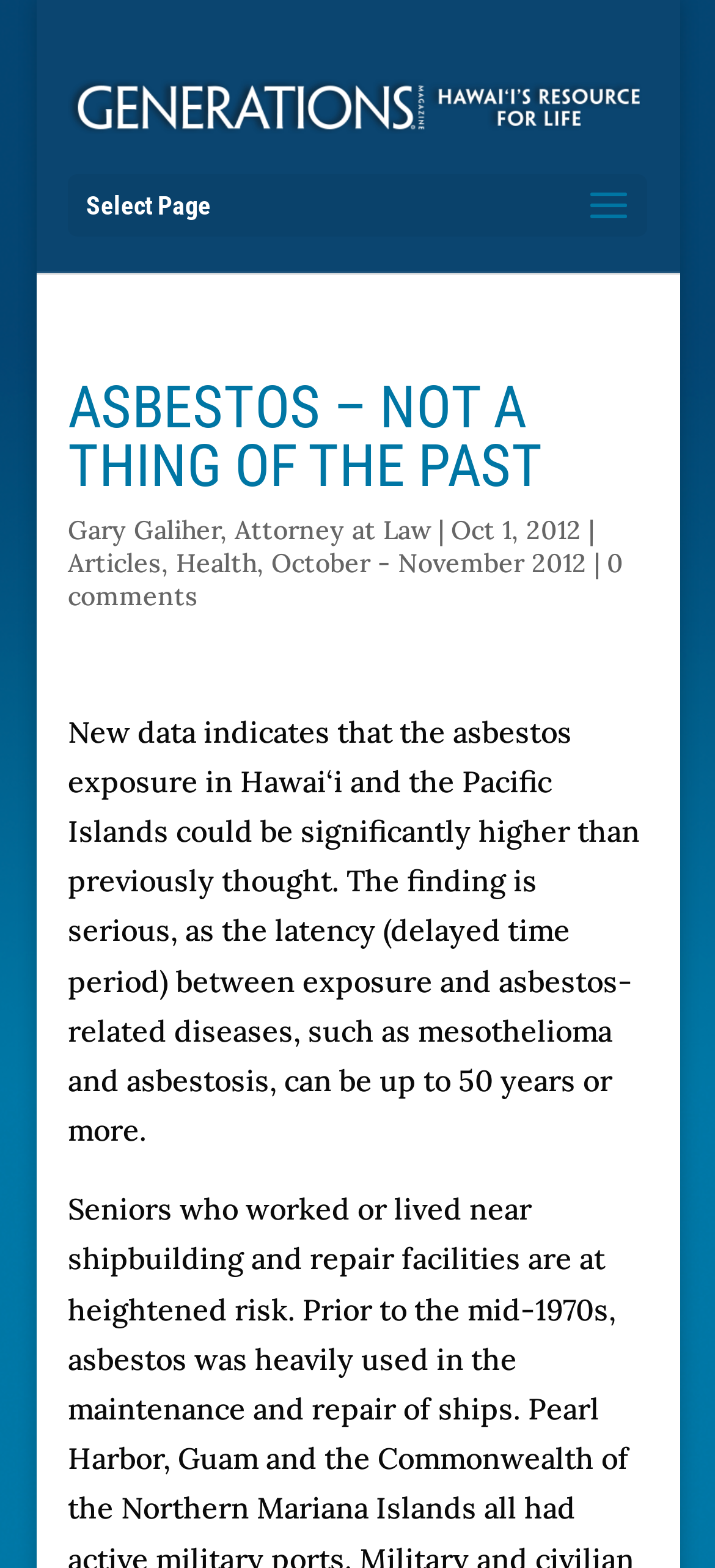What is the name of the magazine?
Answer the question in as much detail as possible.

The name of the magazine can be found at the top of the webpage, where it says 'Generations Magazine' in a link format.